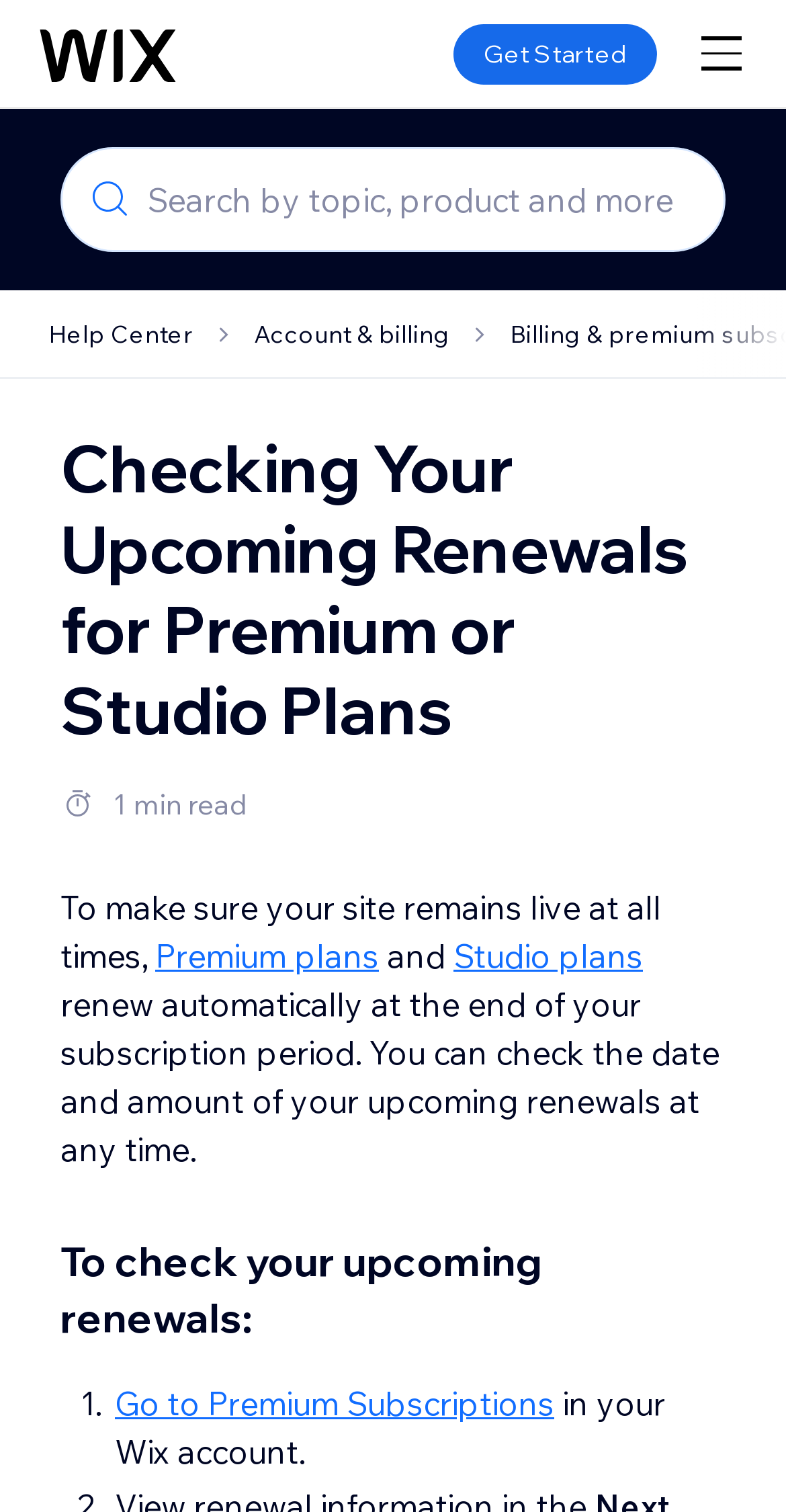Determine which piece of text is the heading of the webpage and provide it.

Checking Your Upcoming Renewals for Premium or Studio Plans